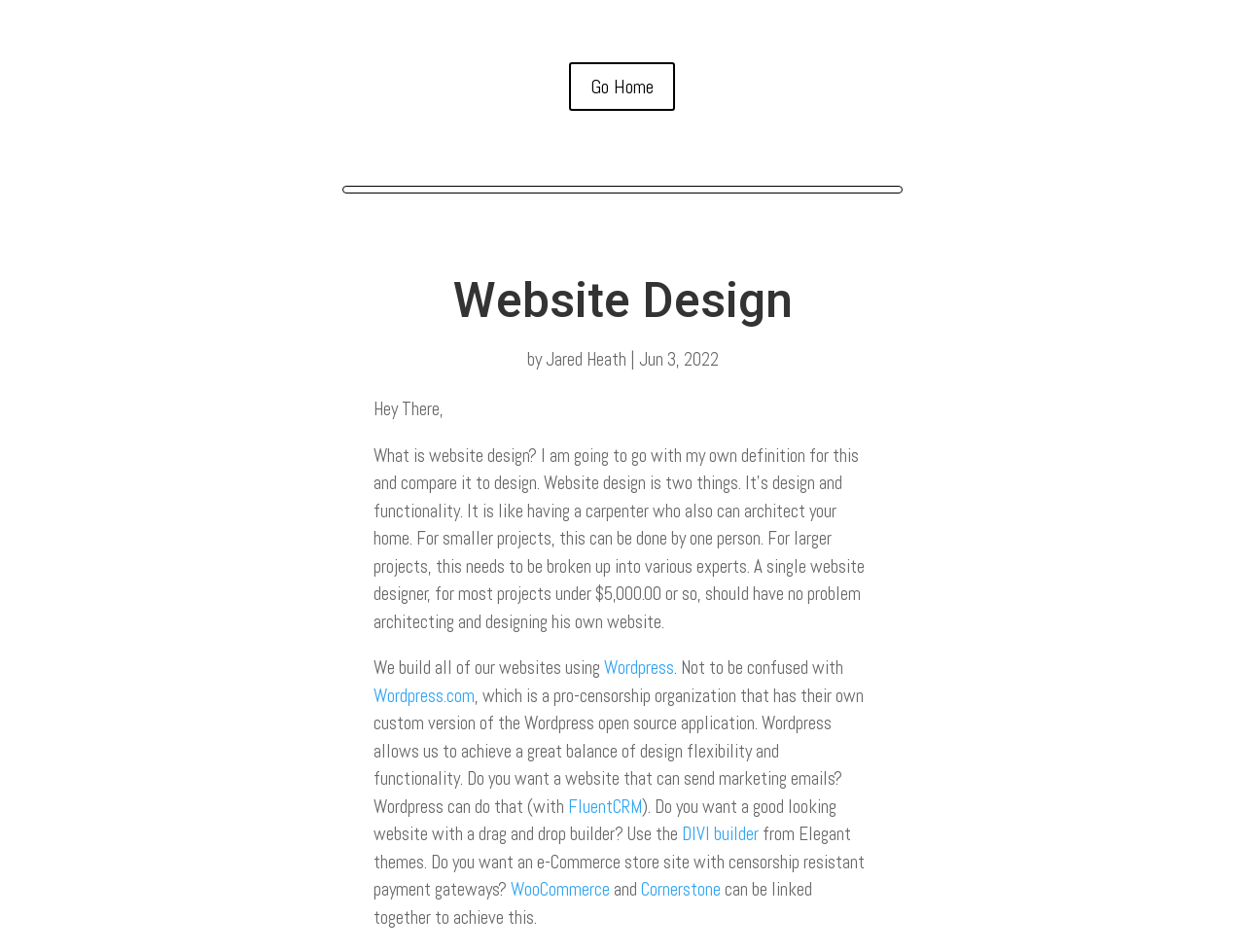Find and provide the bounding box coordinates for the UI element described here: "Wordpress". The coordinates should be given as four float numbers between 0 and 1: [left, top, right, bottom].

[0.485, 0.689, 0.541, 0.714]